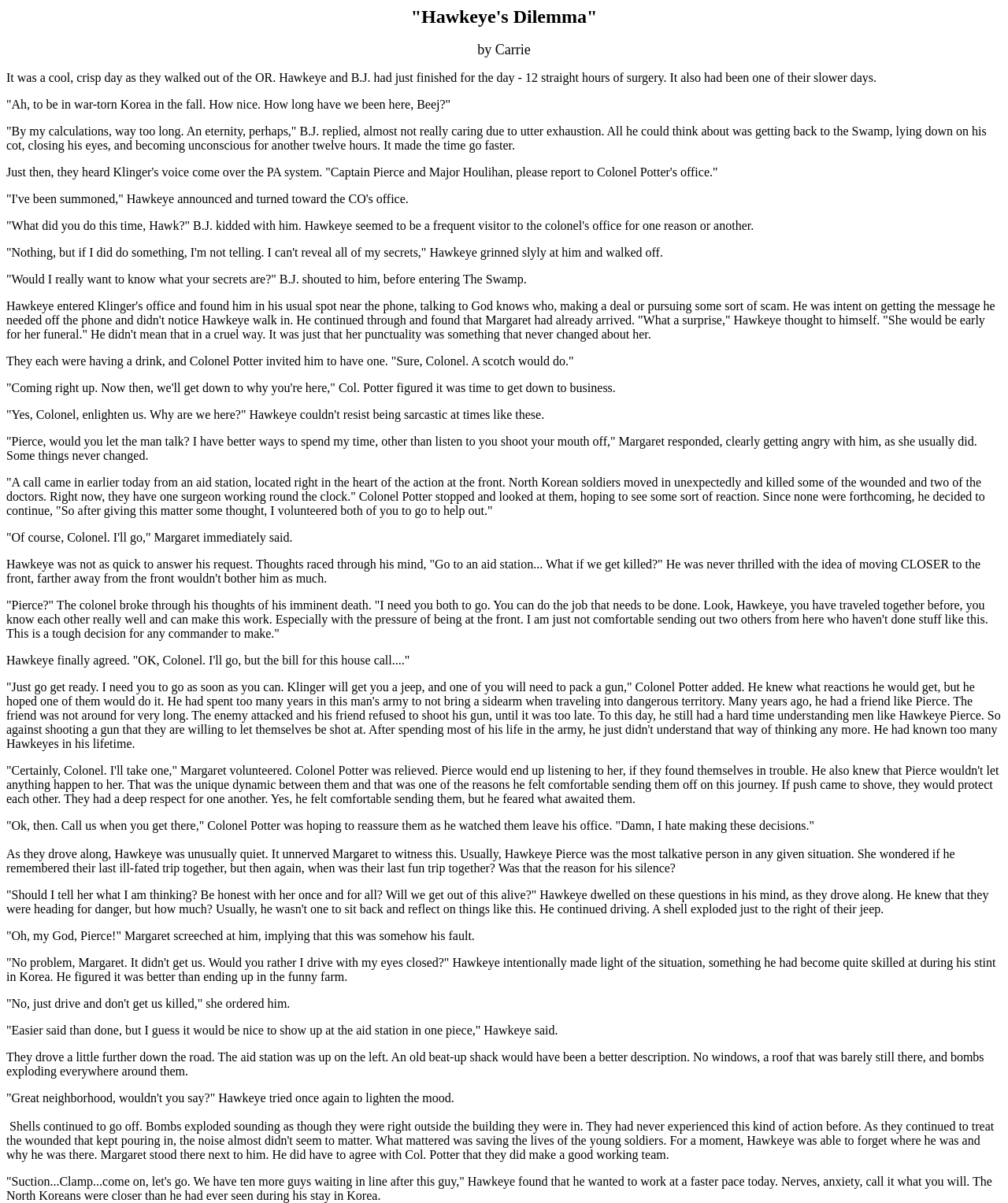What is Hawkeye's concern about going to the aid station?
Please use the image to provide an in-depth answer to the question.

Hawkeye is concerned about going to the aid station because he thinks they might get killed, as they will be moving closer to the front and farther away from their safe zone.